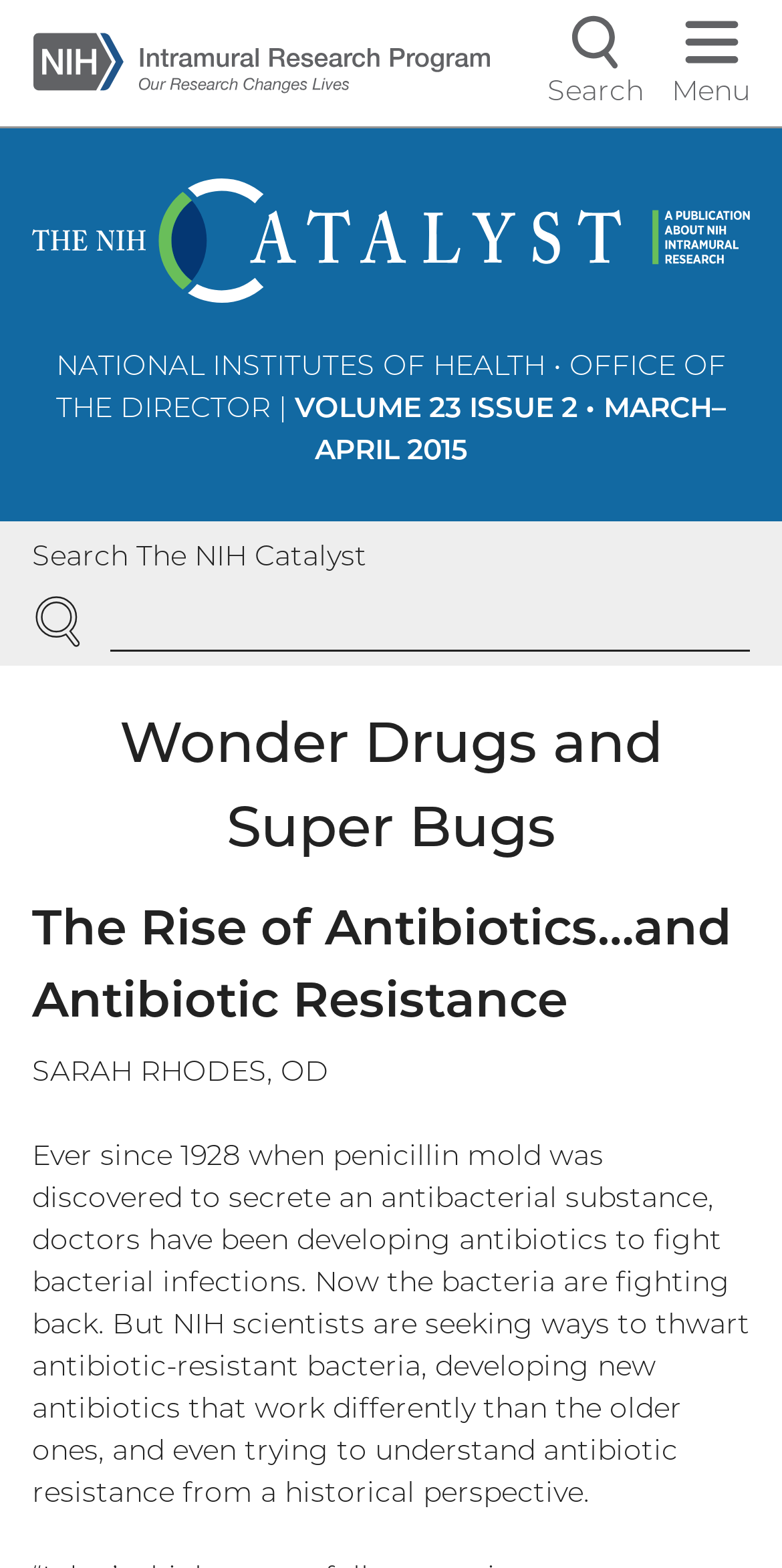Pinpoint the bounding box coordinates of the clickable element needed to complete the instruction: "Click on the link to the NIH Catalyst publication". The coordinates should be provided as four float numbers between 0 and 1: [left, top, right, bottom].

[0.041, 0.14, 0.959, 0.163]